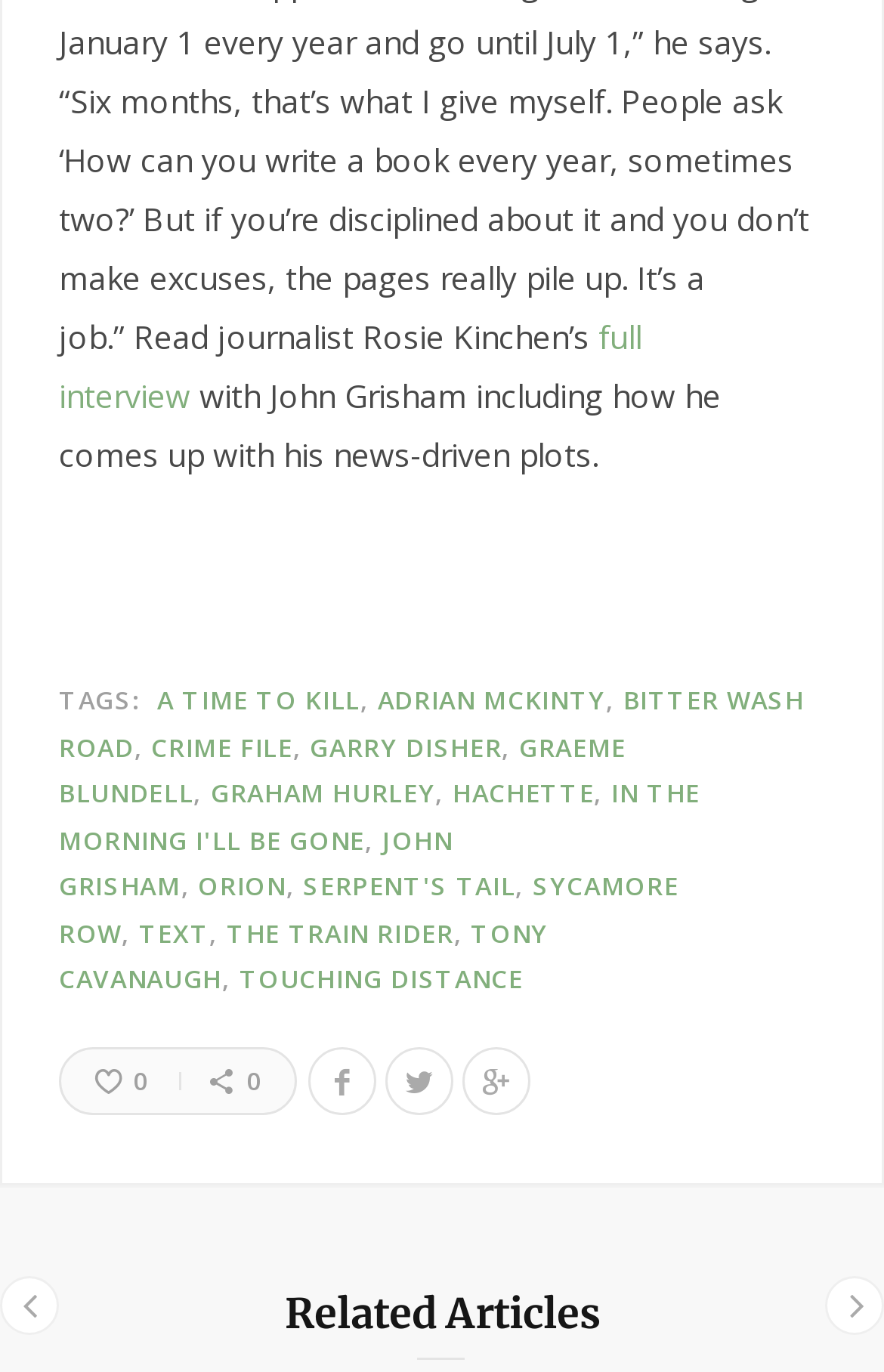Determine the bounding box coordinates of the UI element described by: "Graham Hurley".

[0.238, 0.565, 0.512, 0.59]